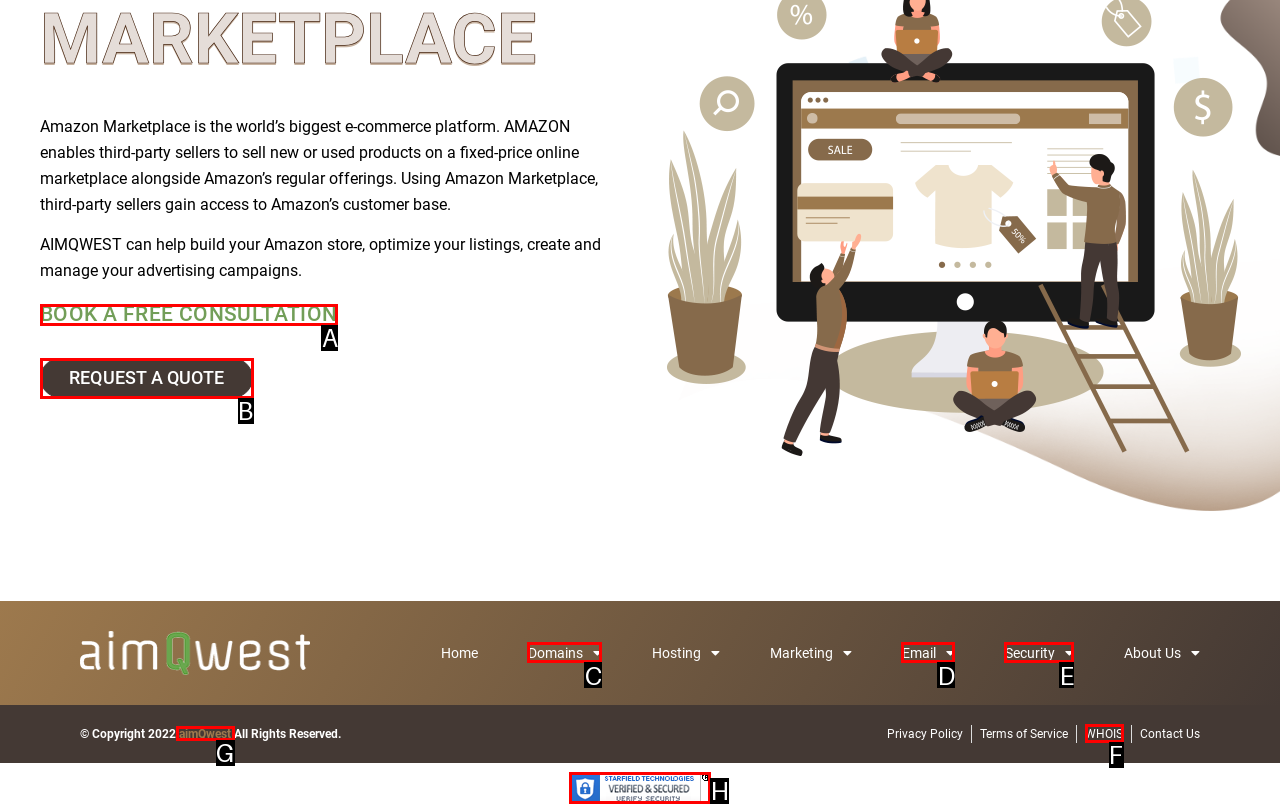Determine the option that best fits the description: Request a quote
Reply with the letter of the correct option directly.

B